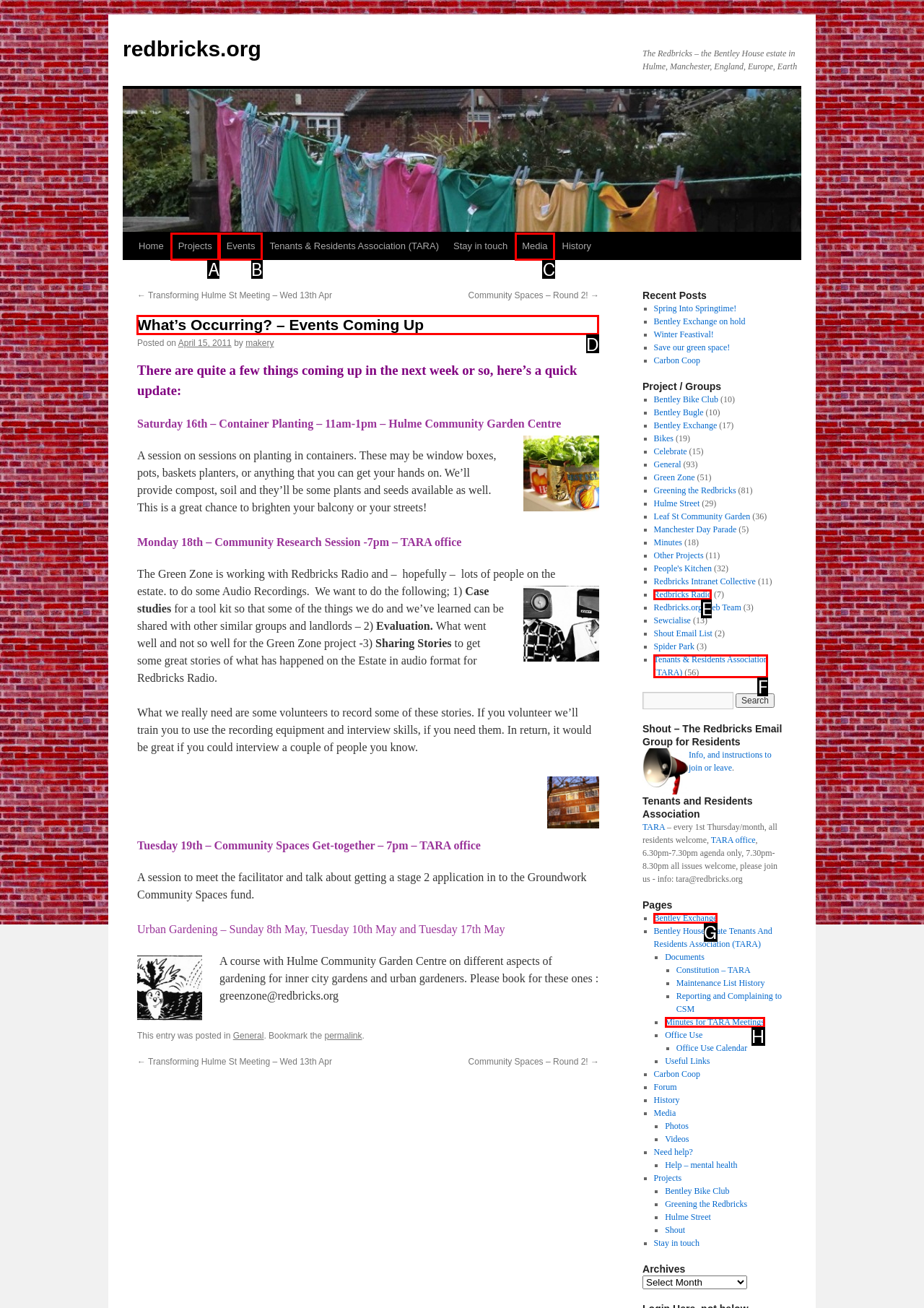Tell me which letter I should select to achieve the following goal: View the 'What’s Occurring? – Events Coming Up' heading
Answer with the corresponding letter from the provided options directly.

D